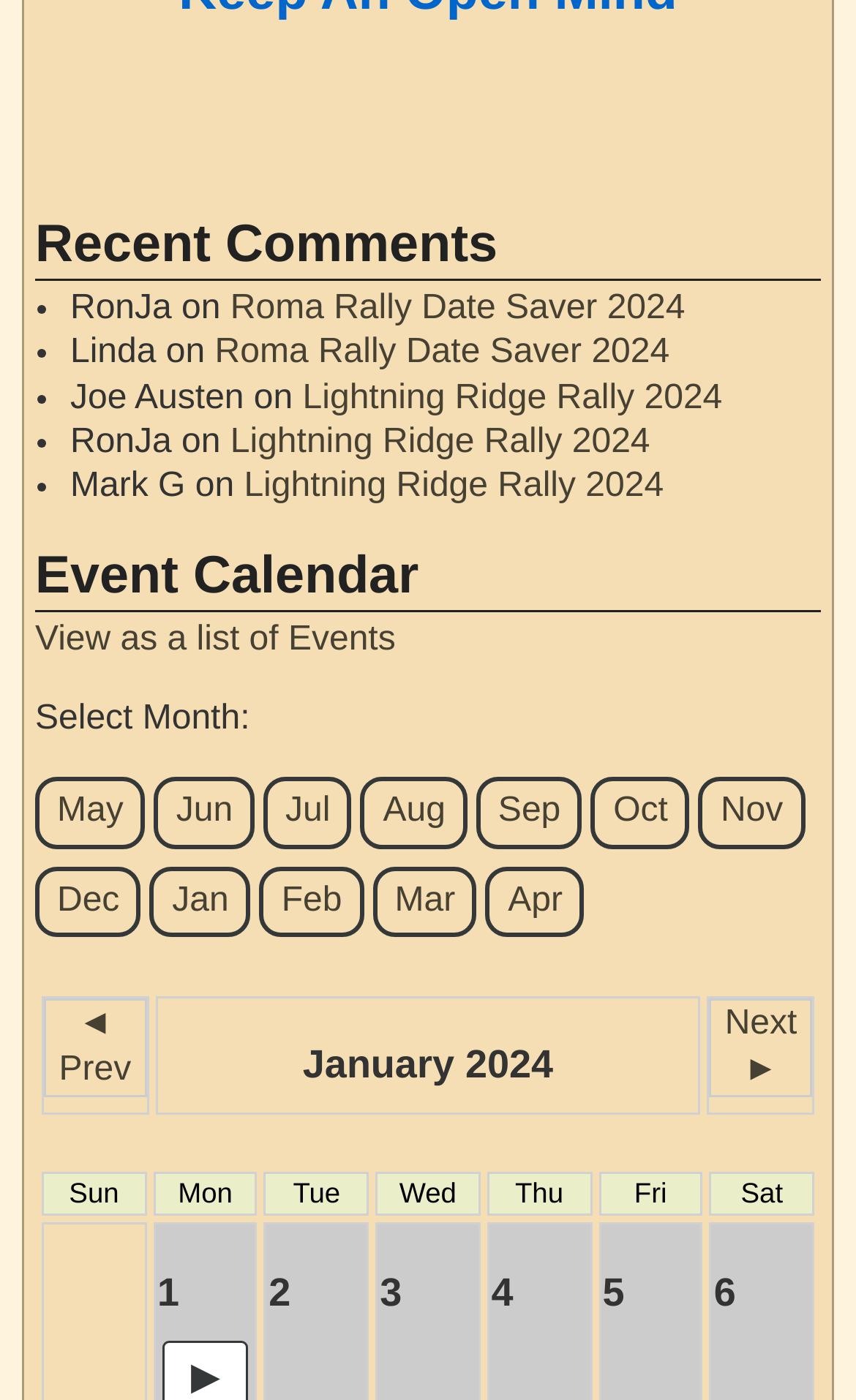How many months are available for selection?
Provide an in-depth answer to the question, covering all aspects.

I counted the number of links available for month selection and found that there are 12 months available, from May to April.